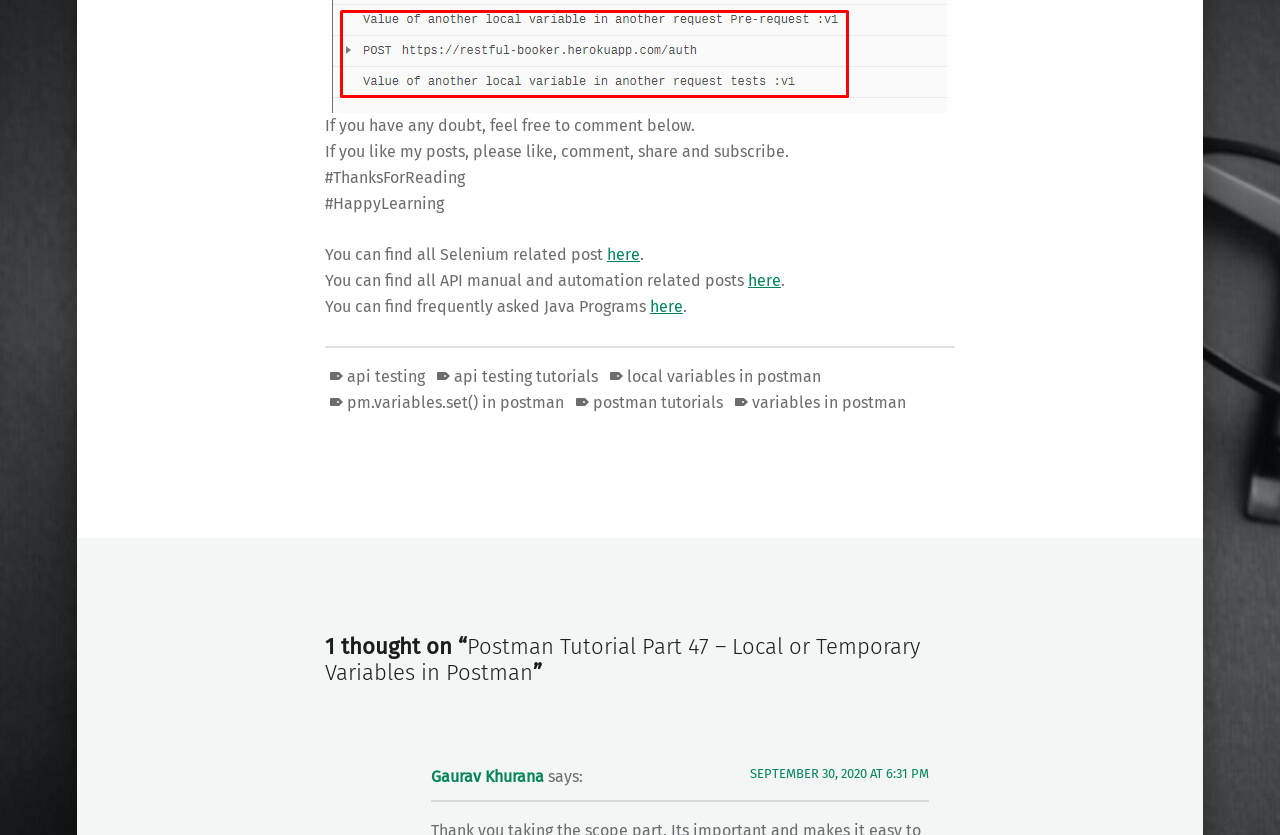Identify the bounding box coordinates for the UI element described as: "Gaurav Khurana". The coordinates should be provided as four floats between 0 and 1: [left, top, right, bottom].

[0.337, 0.919, 0.425, 0.941]